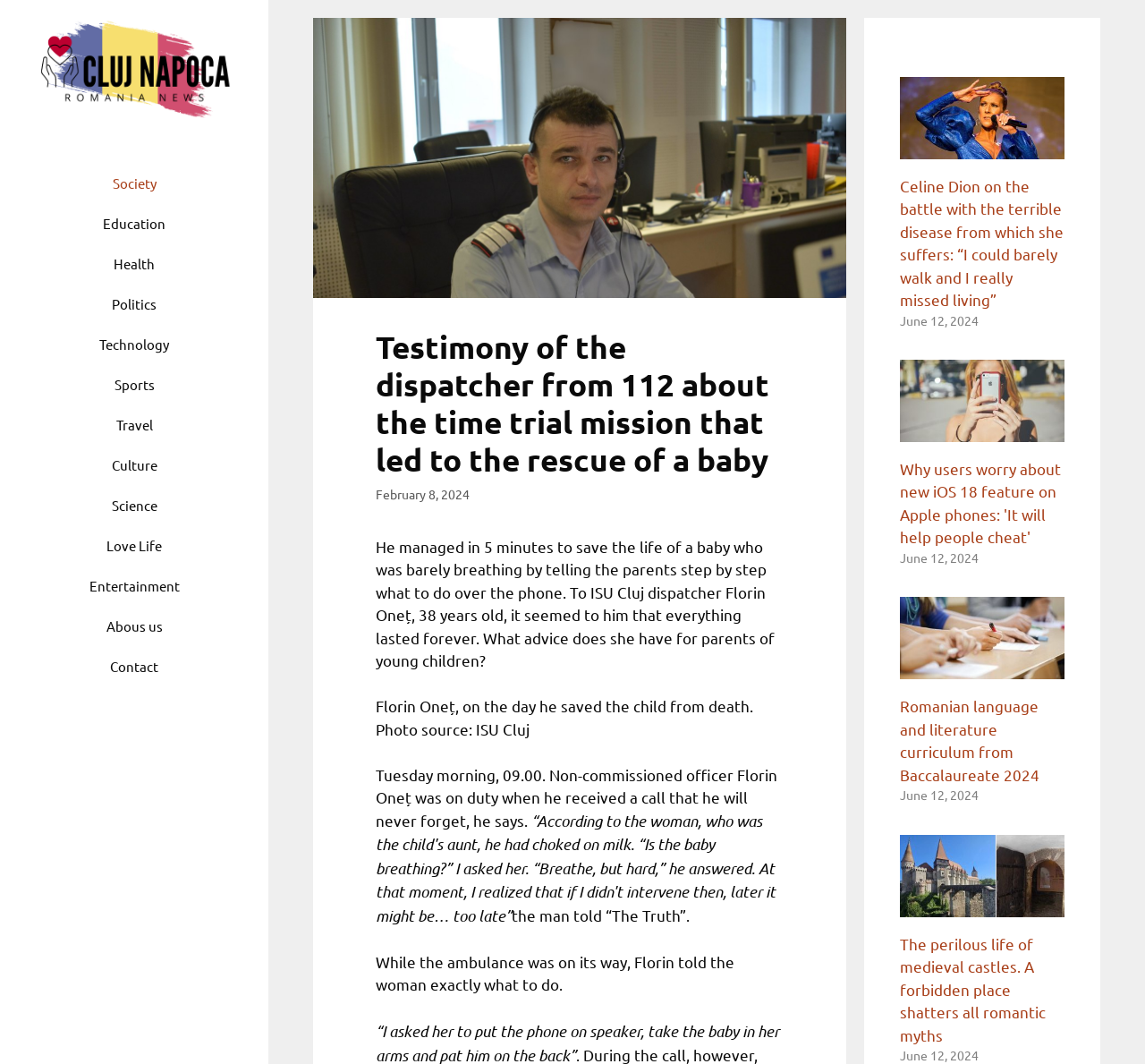Locate the bounding box coordinates of the element that should be clicked to execute the following instruction: "Check the 'Entertainment' link".

[0.062, 0.531, 0.172, 0.569]